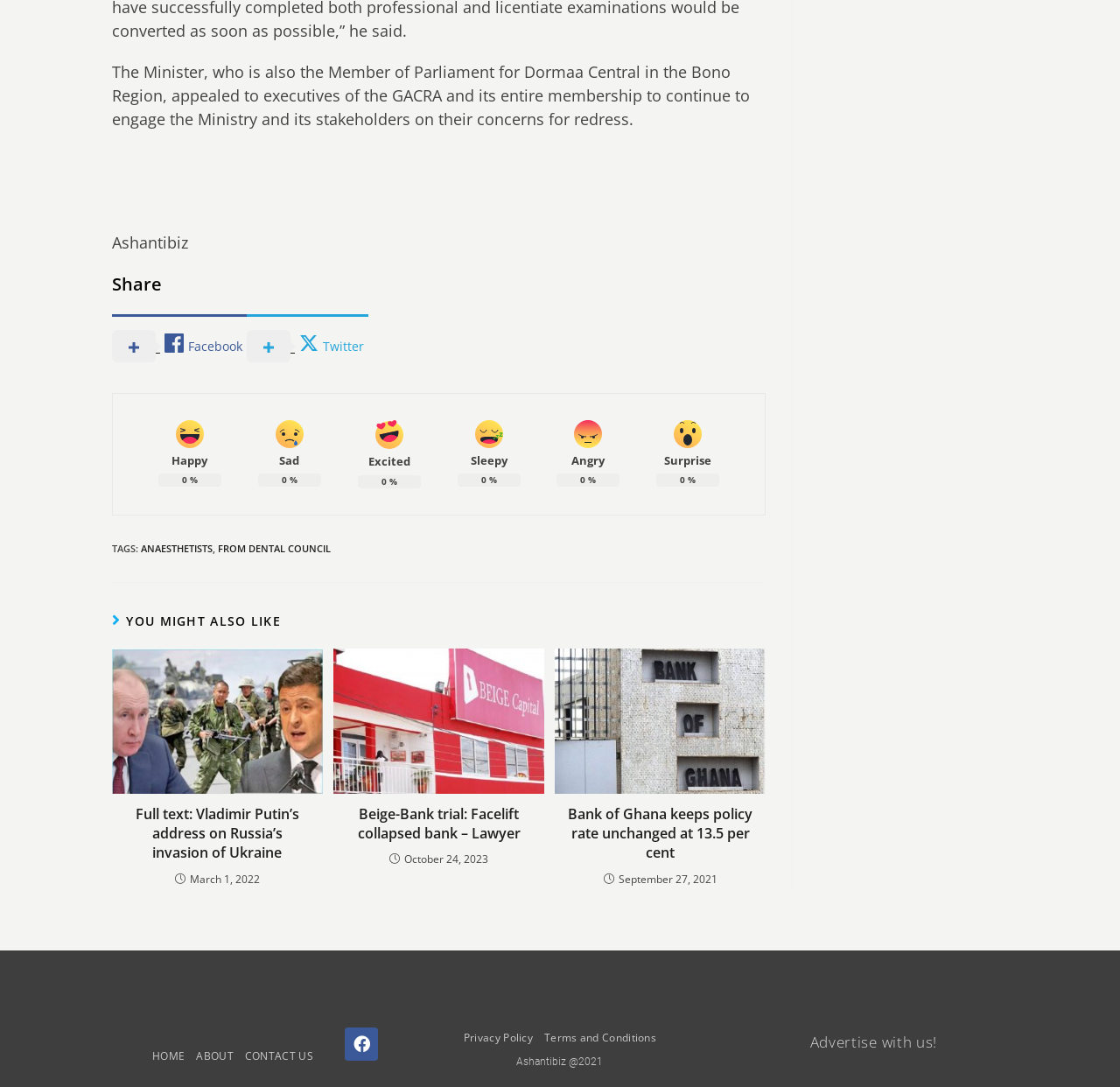Give a concise answer using one word or a phrase to the following question:
How many articles are displayed on the webpage?

3